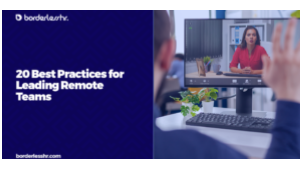What is the person on the screen doing?
Carefully analyze the image and provide a thorough answer to the question.

The person on the computer screen is engaged in a video conference, which is a modern approach to teamwork and communication. They are presenting their ideas, which highlights the emphasis on connectivity even from a distance, a crucial aspect of leading remote teams successfully.